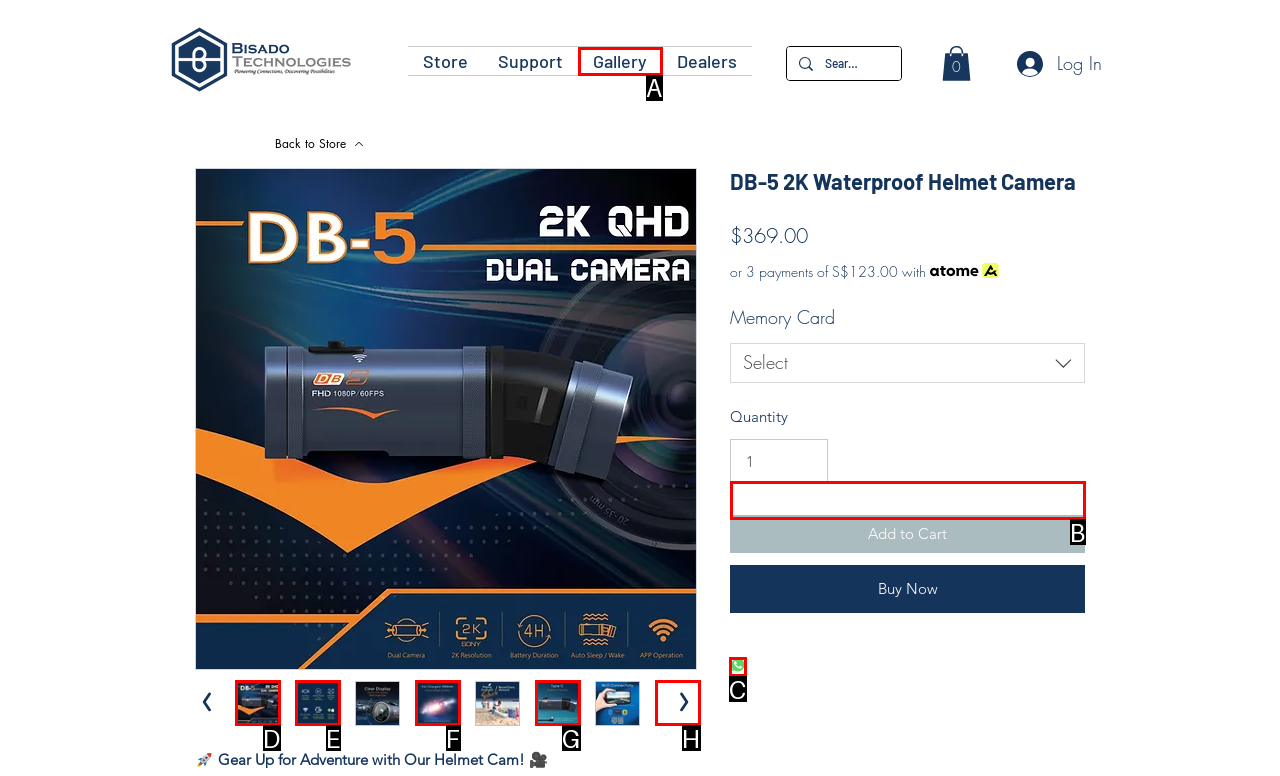Choose the UI element to click on to achieve this task: Share product on WhatsApp. Reply with the letter representing the selected element.

C